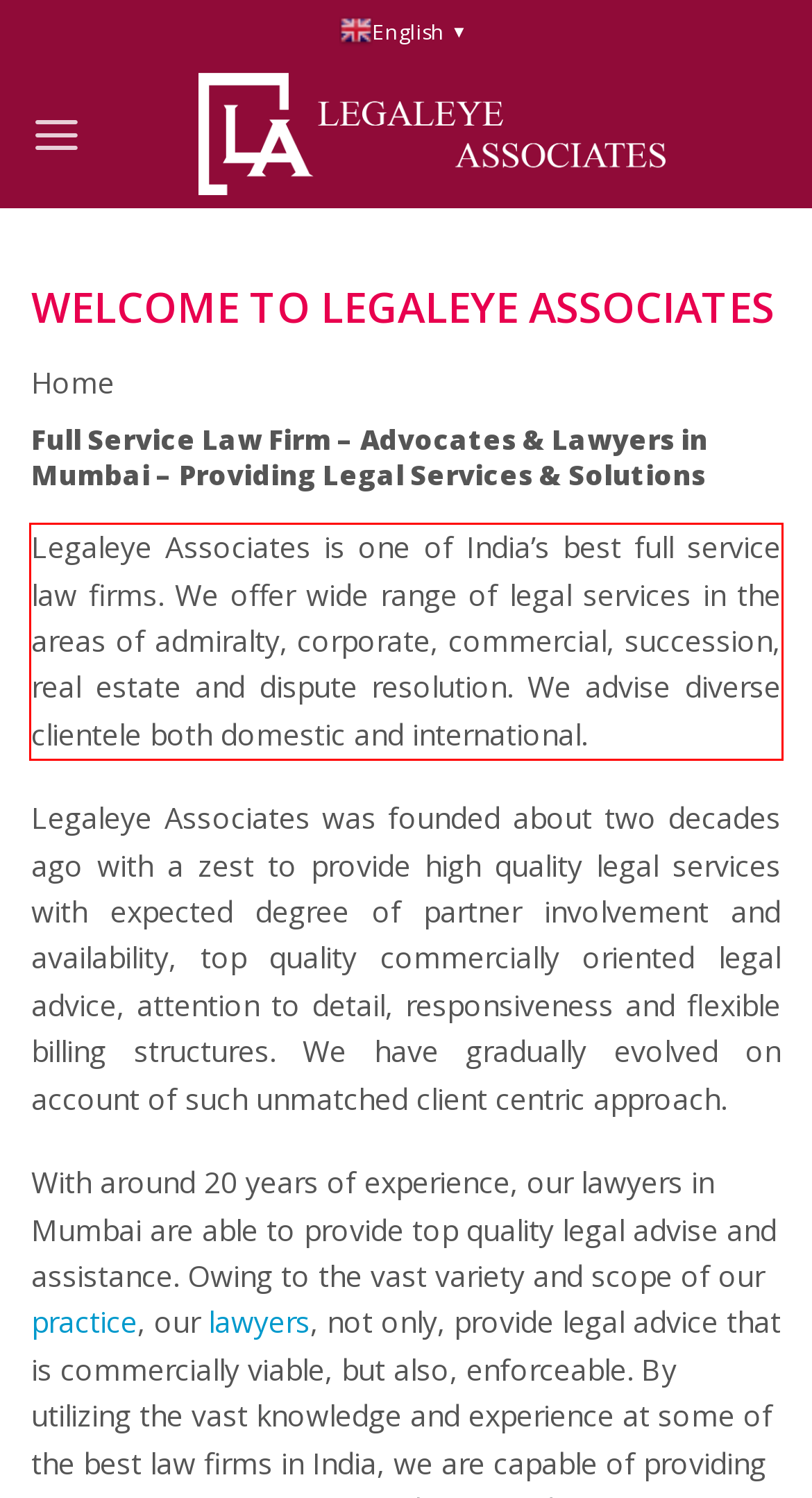Locate the red bounding box in the provided webpage screenshot and use OCR to determine the text content inside it.

Legaleye Associates is one of India’s best full service law firms. We offer wide range of legal services in the areas of admiralty, corporate, commercial, succession, real estate and dispute resolution. We advise diverse clientele both domestic and international.